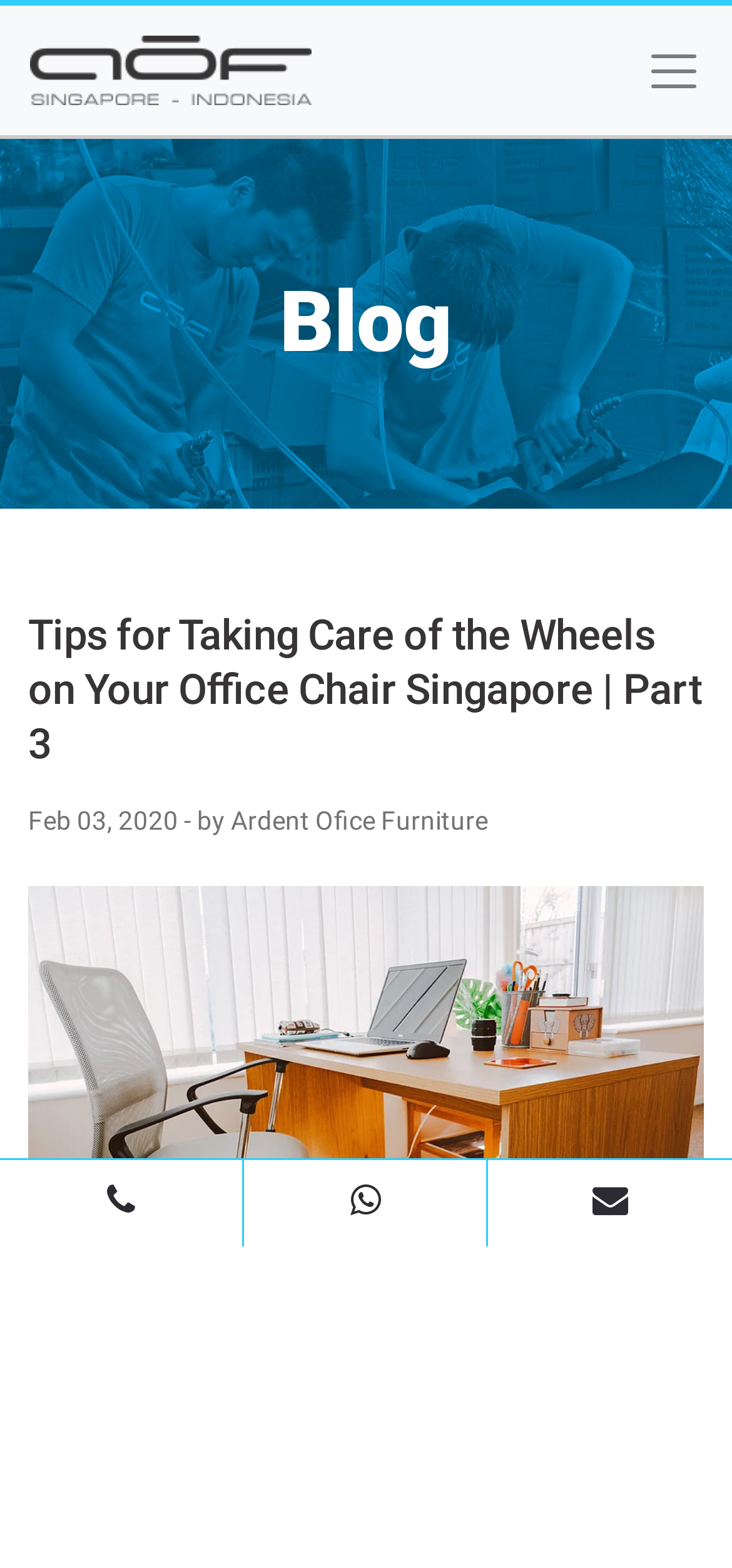Given the description 100% Highest Rate, predict the bounding box coordinates of the UI element. Ensure the coordinates are in the format (top-left x, top-left y, bottom-right x, bottom-right y) and all values are between 0 and 1.

None